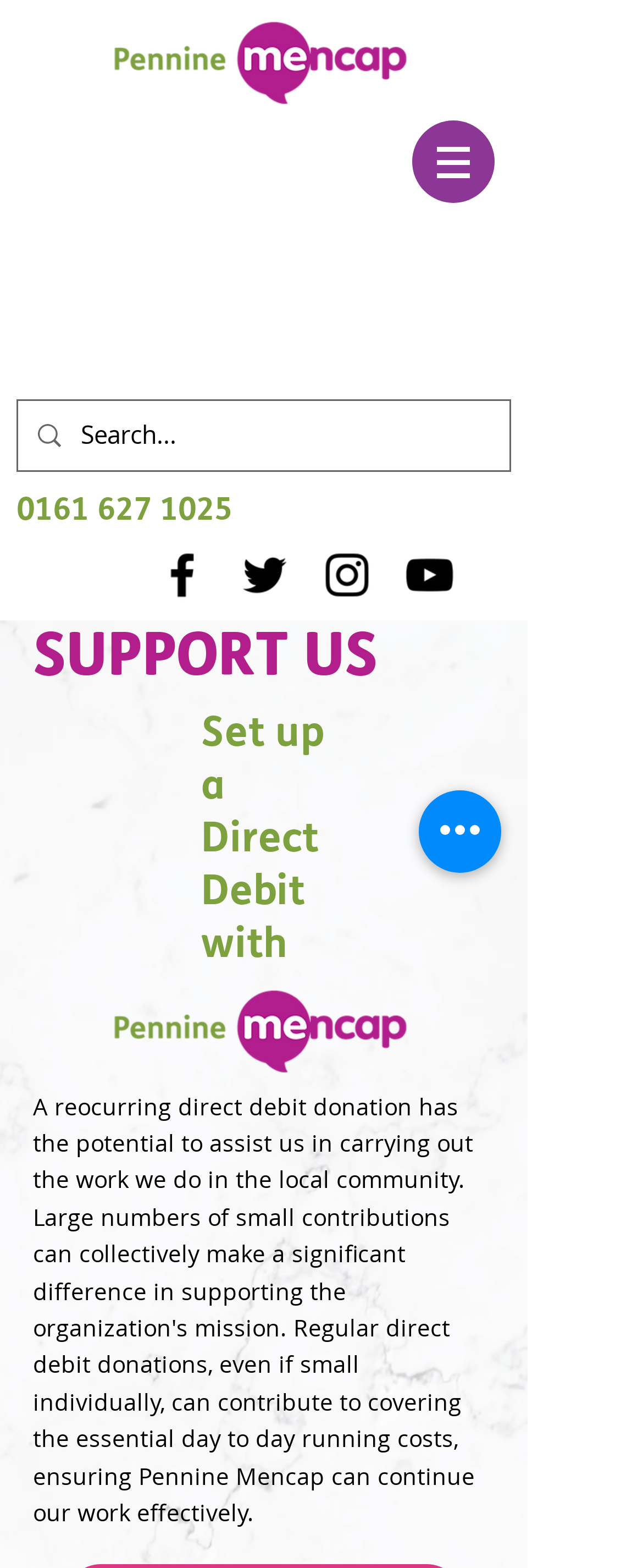Locate the bounding box coordinates for the element described below: "aria-label="Quick actions"". The coordinates must be four float values between 0 and 1, formatted as [left, top, right, bottom].

[0.651, 0.504, 0.779, 0.557]